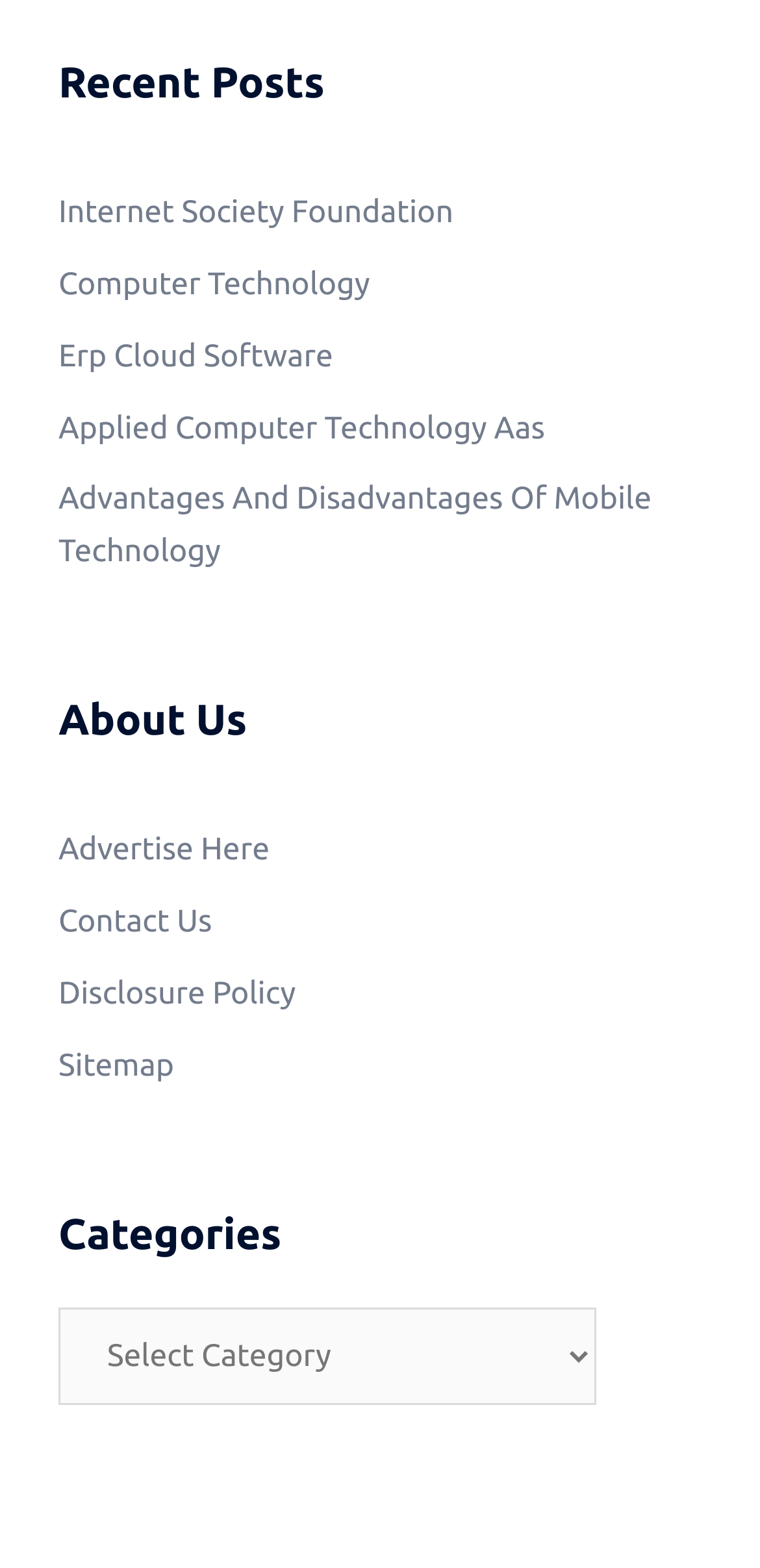Calculate the bounding box coordinates of the UI element given the description: "Advertise Here".

[0.077, 0.531, 0.355, 0.553]